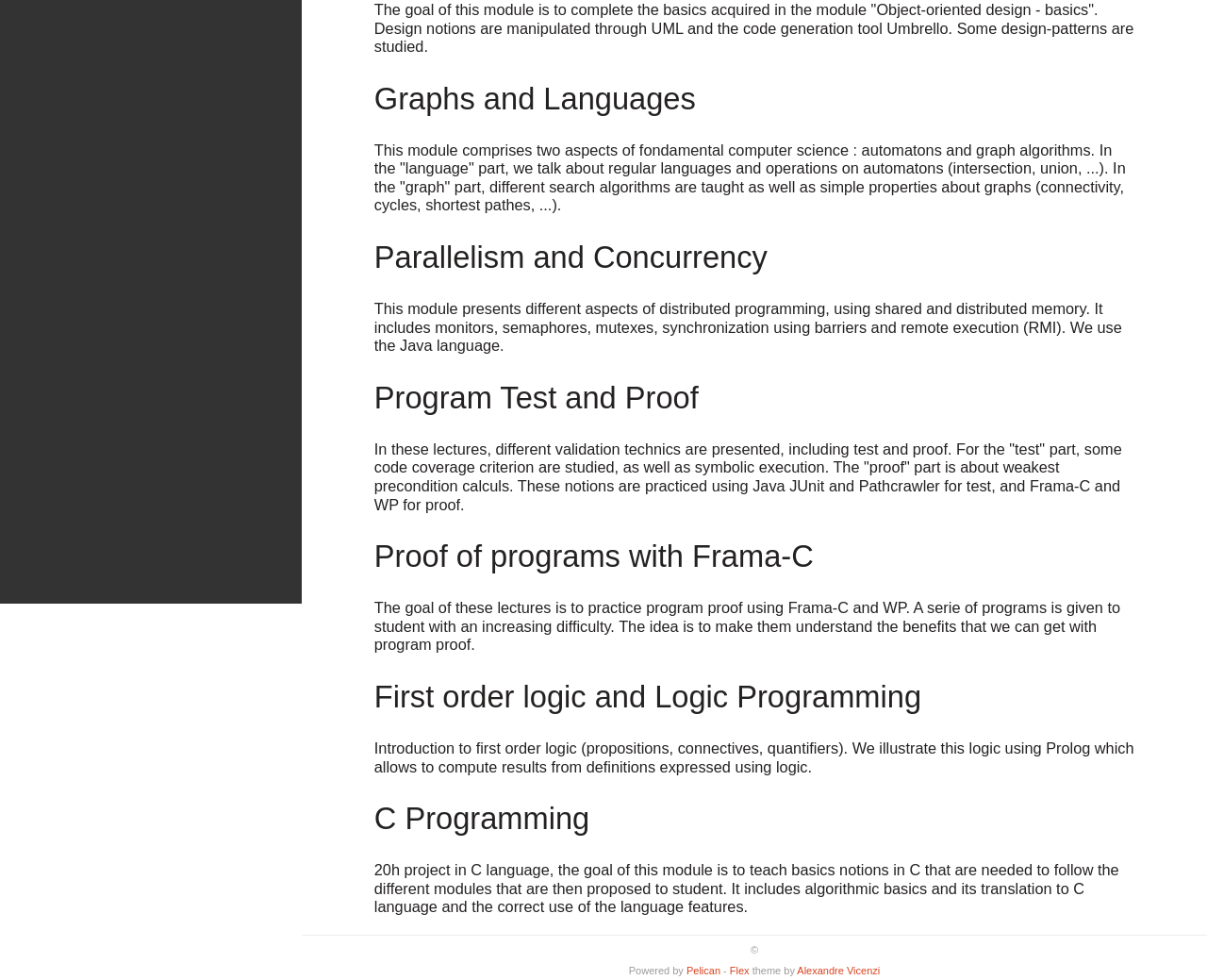Identify the bounding box for the UI element that is described as follows: "Pelican".

[0.569, 0.984, 0.597, 0.996]